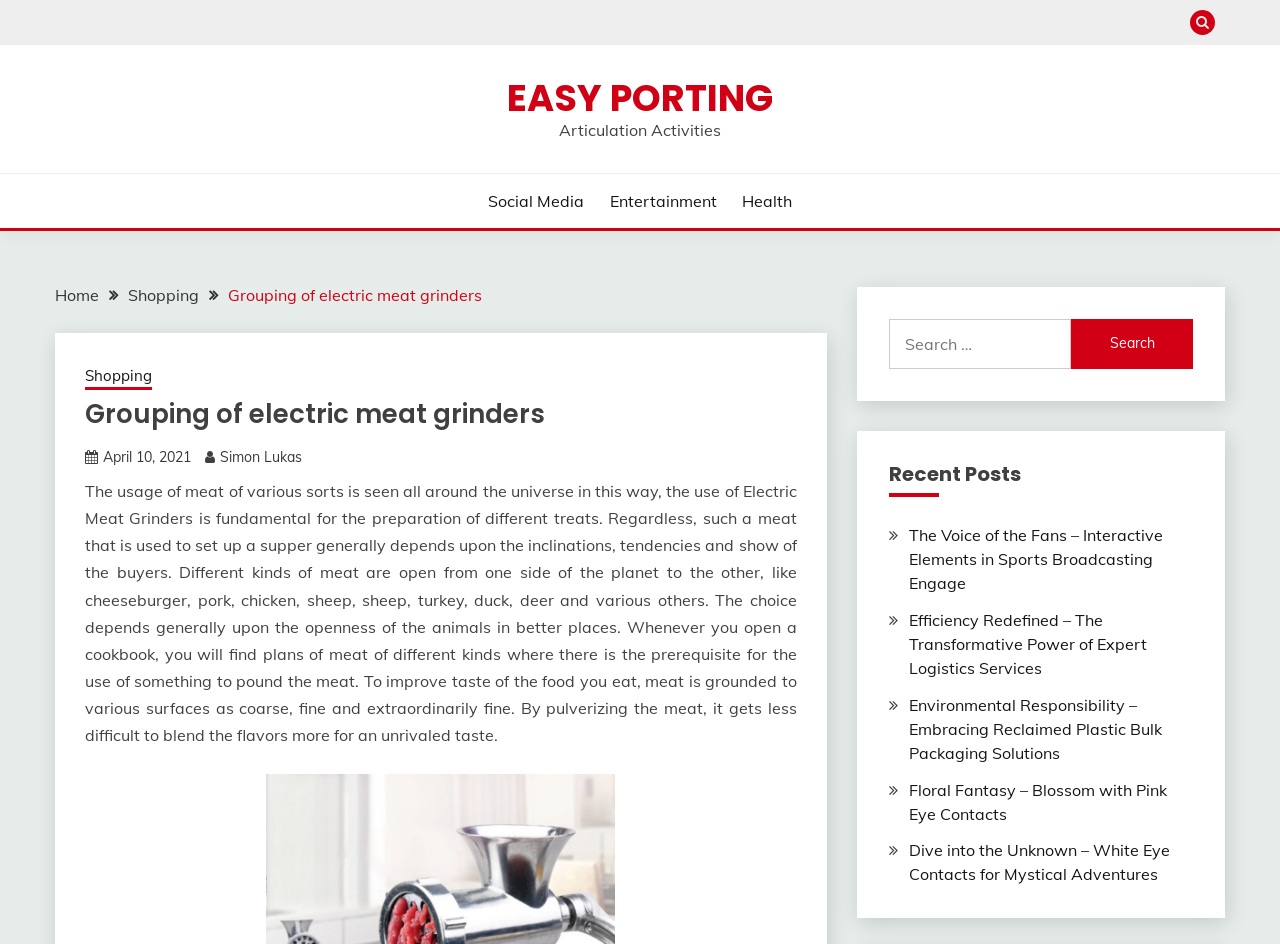What is the purpose of the search box?
Your answer should be a single word or phrase derived from the screenshot.

To search for content